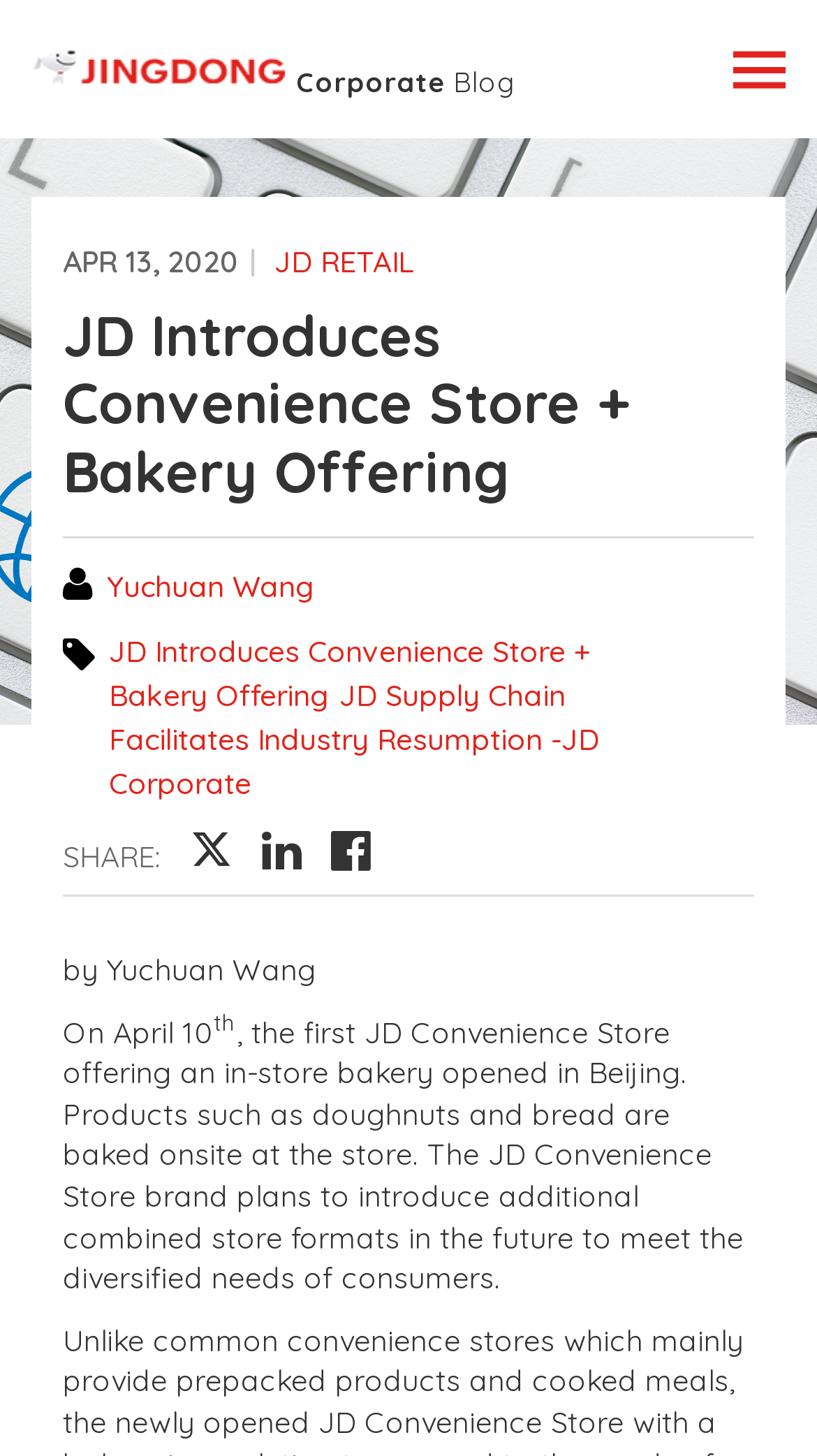Find the bounding box coordinates of the clickable area that will achieve the following instruction: "View product details".

None